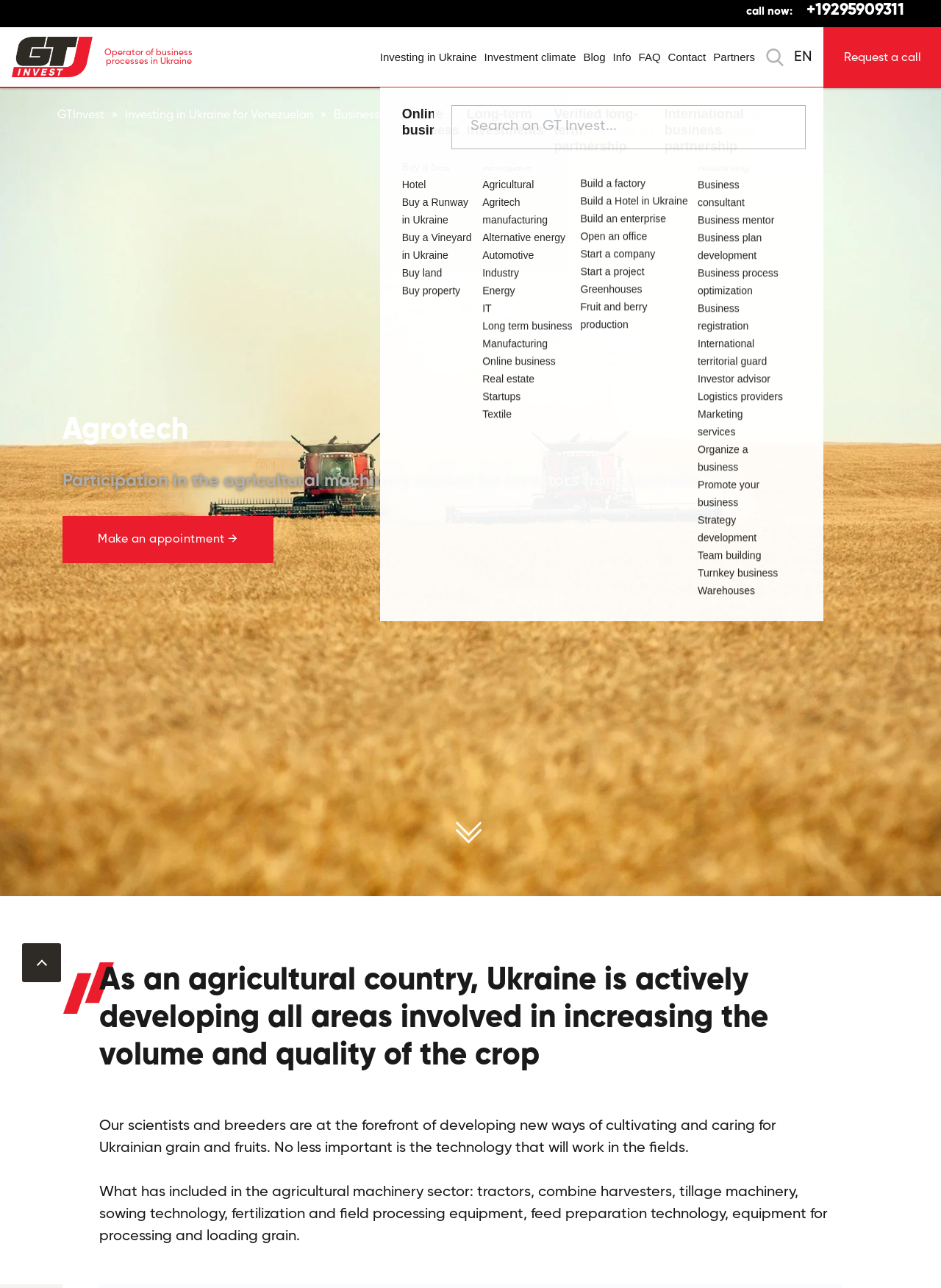Please find and report the bounding box coordinates of the element to click in order to perform the following action: "Click the 'Investing in Ukraine' link". The coordinates should be expressed as four float numbers between 0 and 1, in the format [left, top, right, bottom].

[0.404, 0.021, 0.507, 0.067]